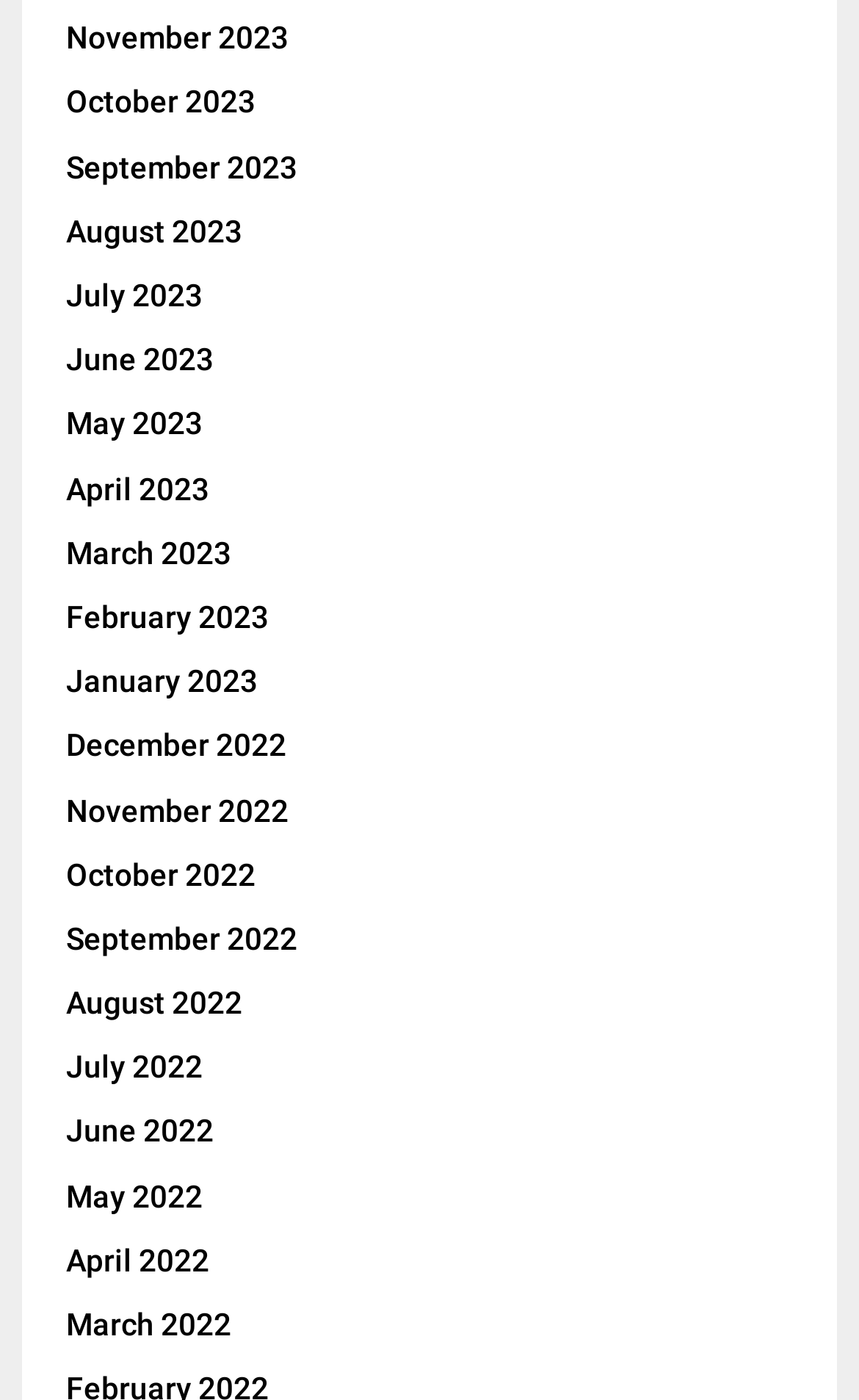How many links are there in the first row?
Answer the question with a detailed explanation, including all necessary information.

I analyzed the bounding box coordinates of the link elements and found that the first four links (November 2023 to August 2023) have similar y1 and y2 coordinates, indicating that they are in the same row.